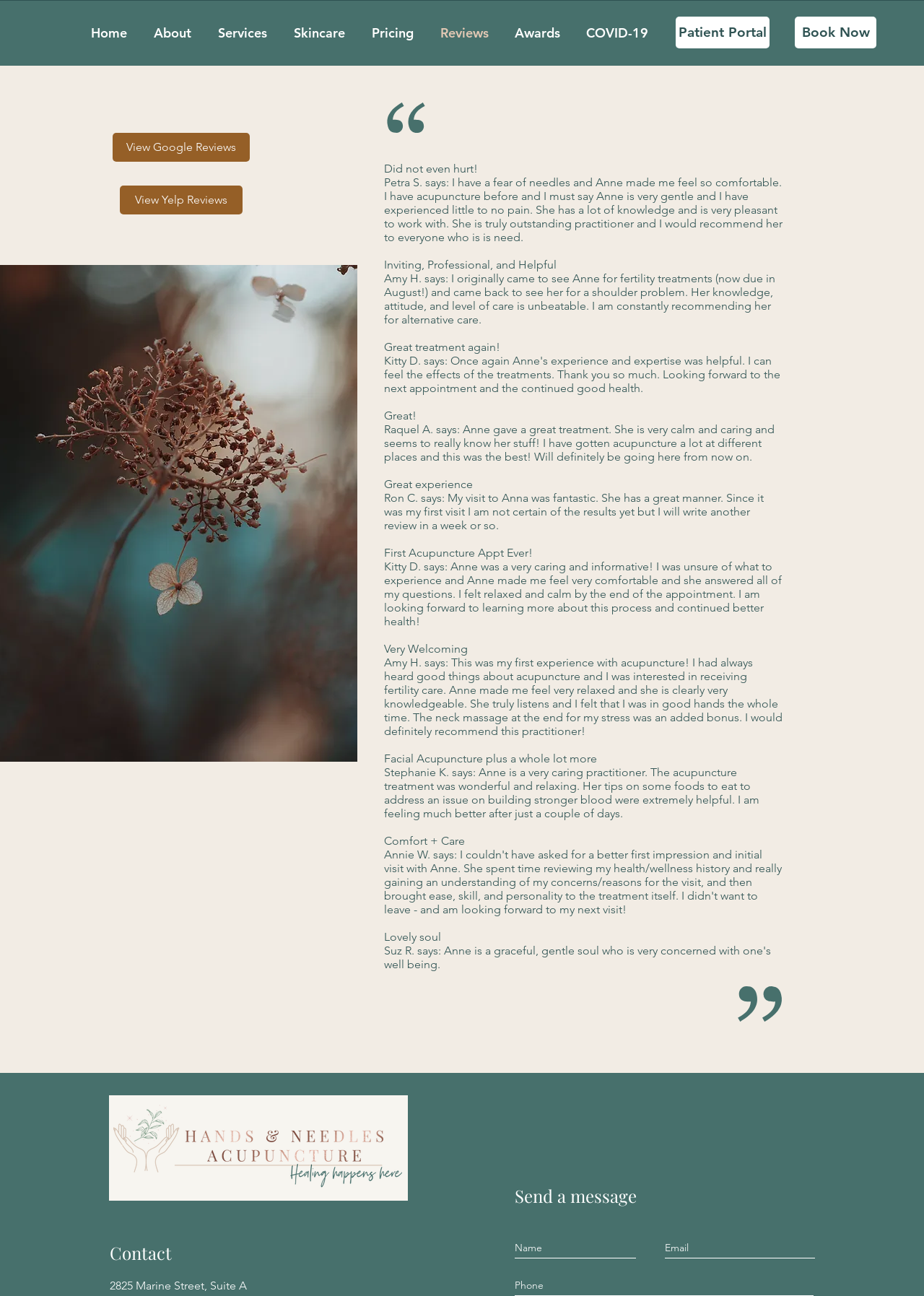Find the bounding box coordinates of the clickable element required to execute the following instruction: "View Google Reviews". Provide the coordinates as four float numbers between 0 and 1, i.e., [left, top, right, bottom].

[0.122, 0.103, 0.27, 0.125]